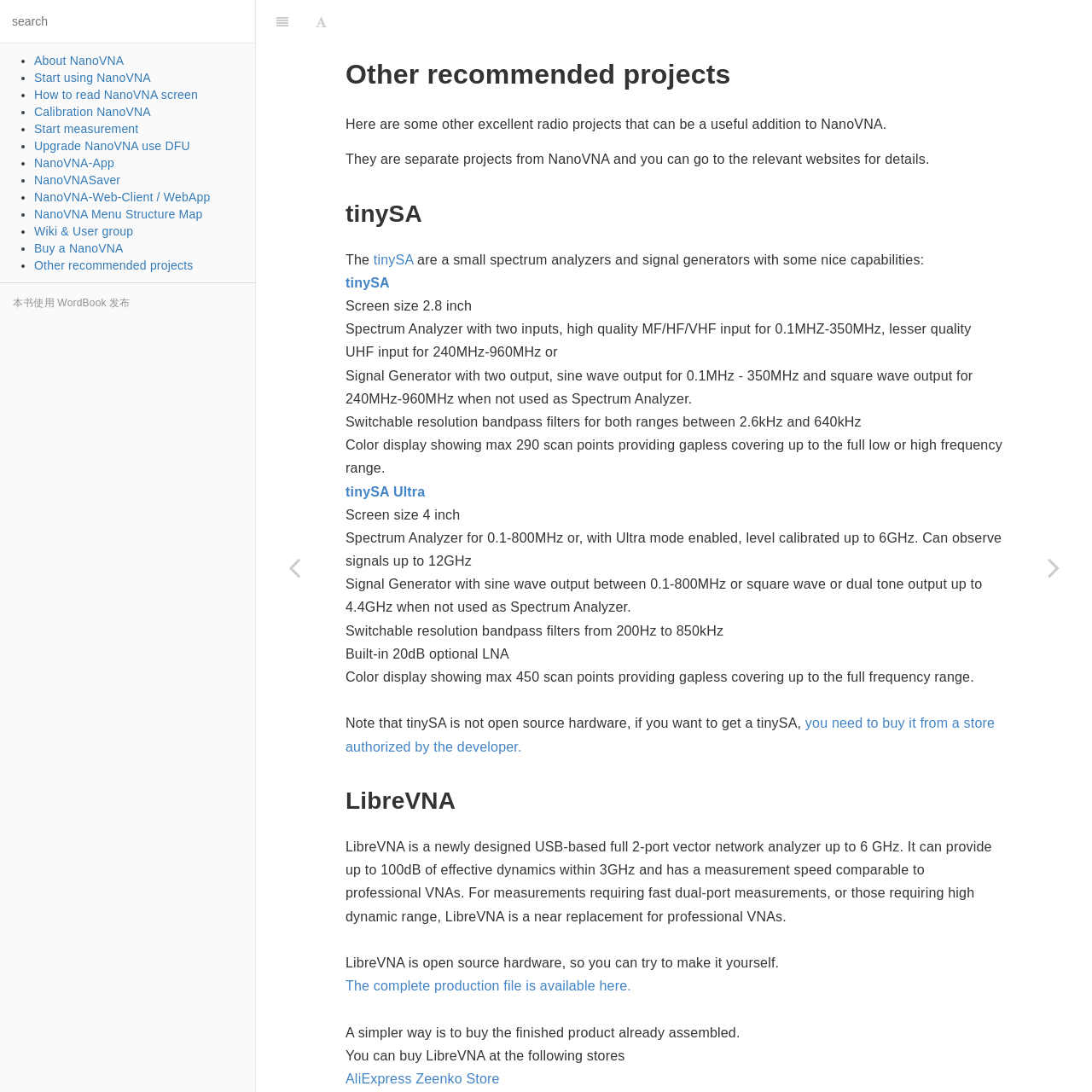Generate the text content of the main headline of the webpage.

Other recommended projects